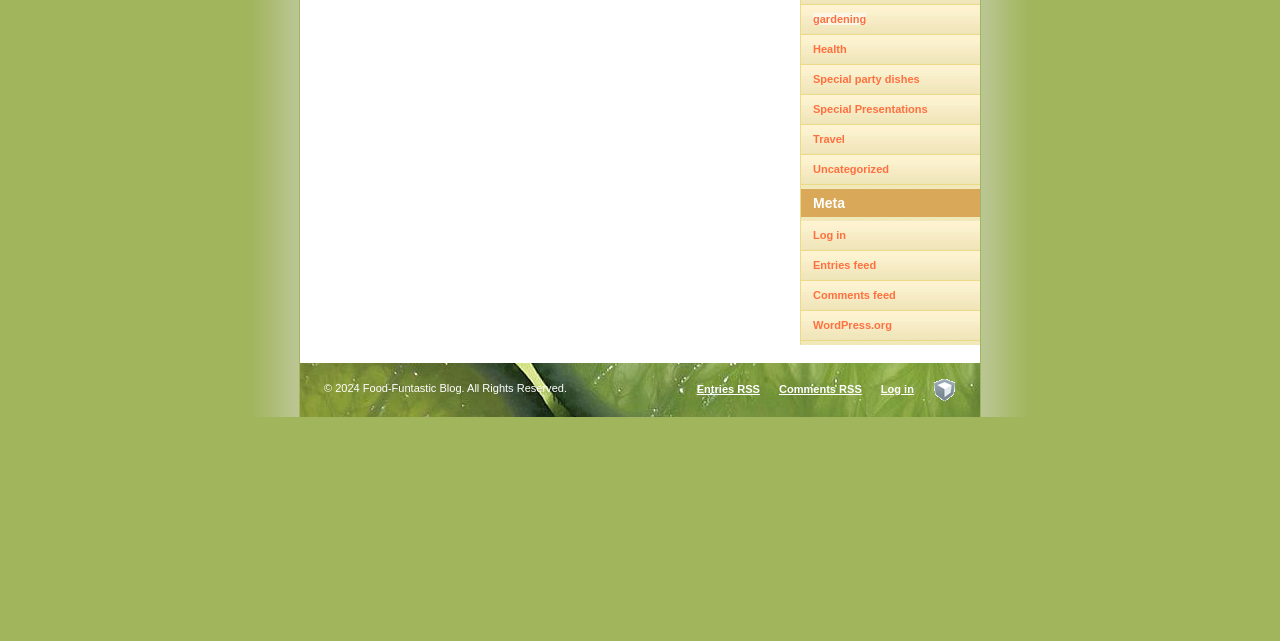Please find the bounding box coordinates (top-left x, top-left y, bottom-right x, bottom-right y) in the screenshot for the UI element described as follows: Comments feed

[0.635, 0.451, 0.7, 0.47]